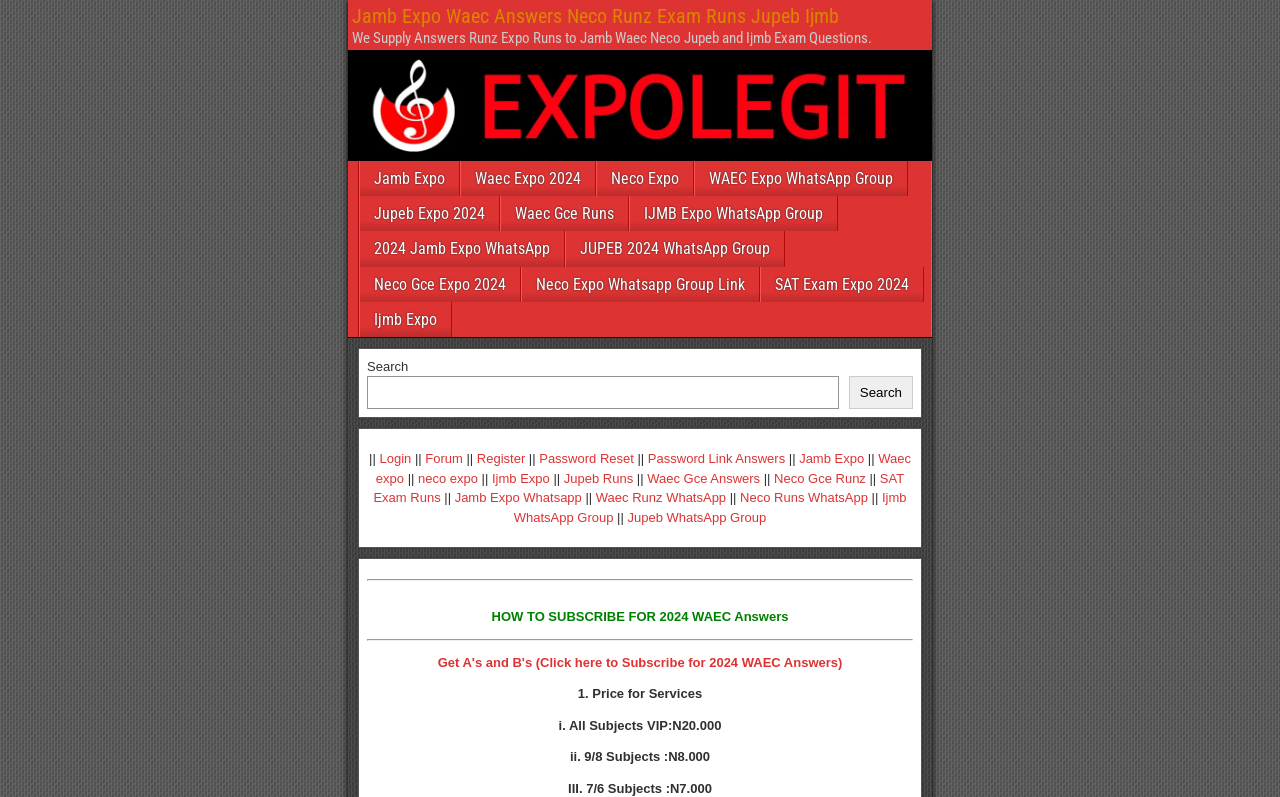What is the name of the exam mentioned in the separator section?
Answer the question with a single word or phrase by looking at the picture.

WAEC